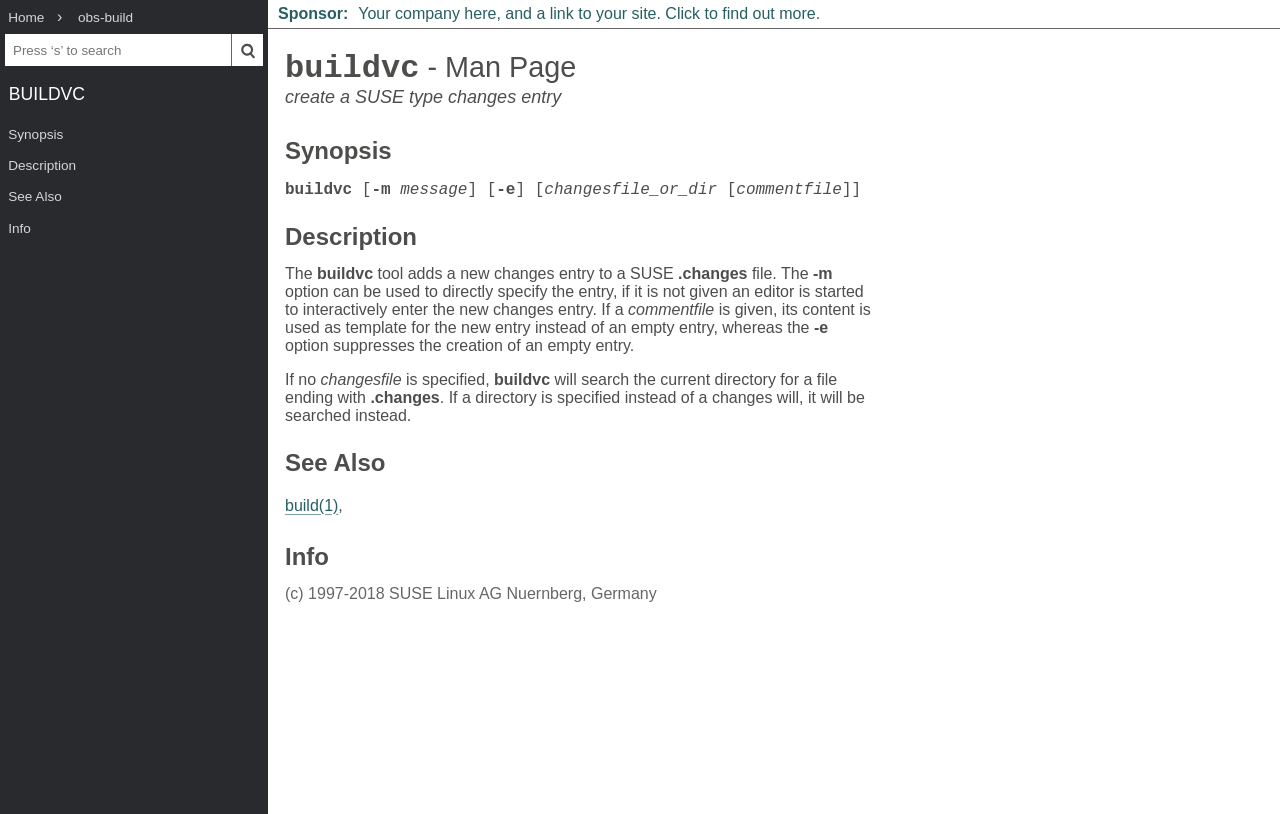Answer succinctly with a single word or phrase:
What is the name of the command?

buildvc